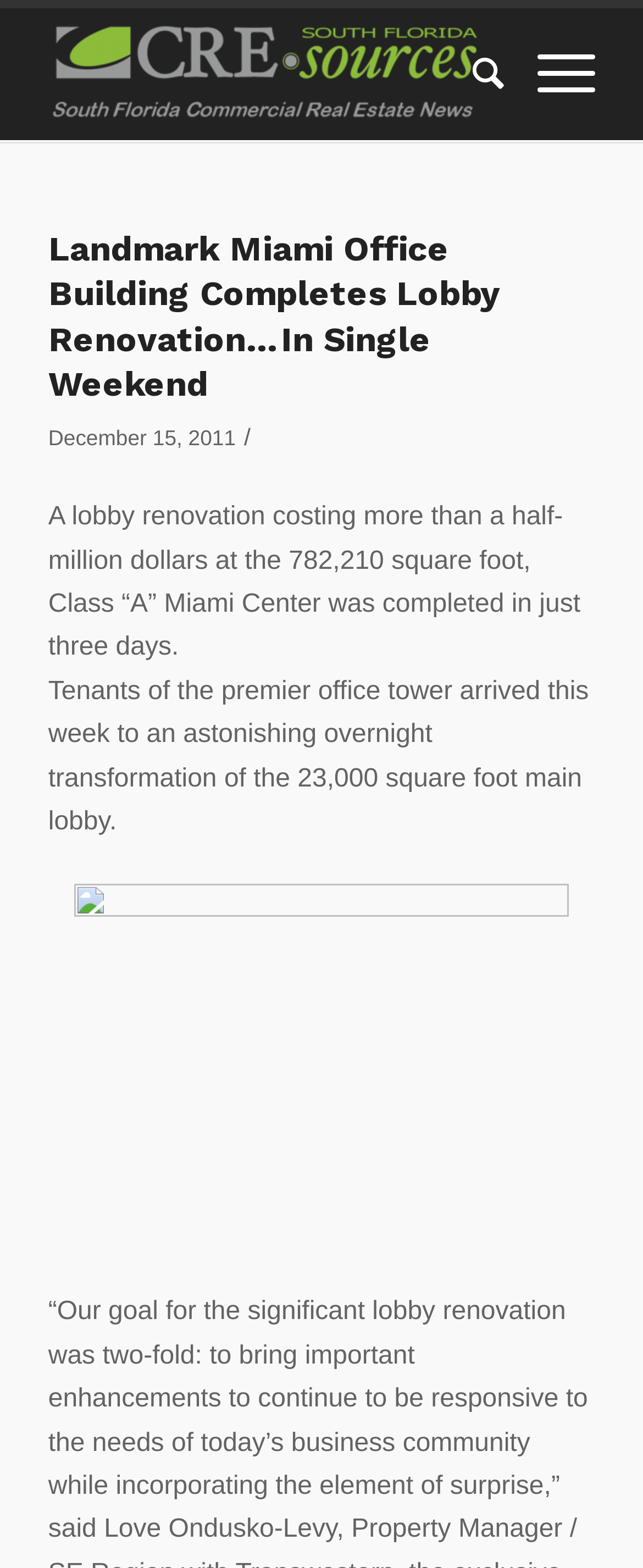Please provide a one-word or short phrase answer to the question:
How much did the lobby renovation cost?

More than half a million dollars